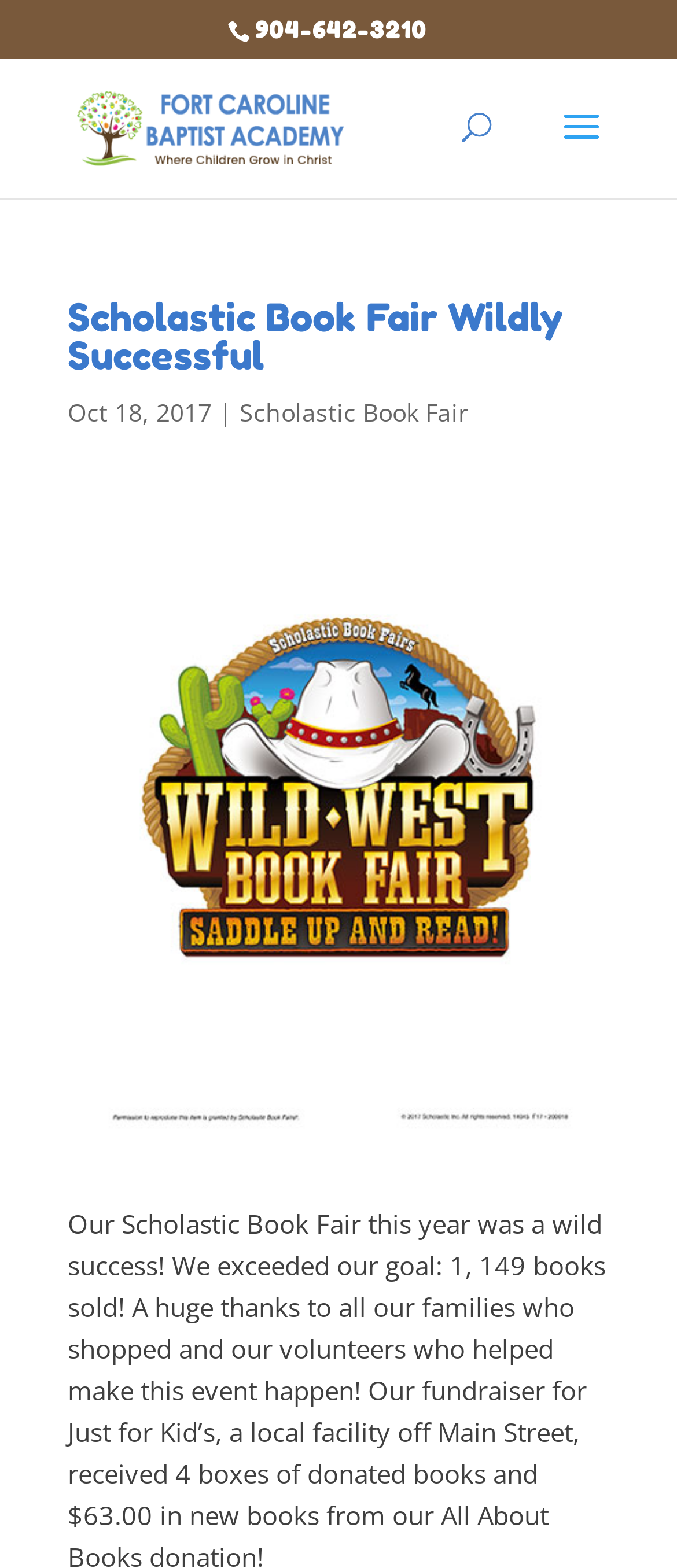What is the event mentioned on the webpage?
Look at the image and respond to the question as thoroughly as possible.

I found the event by looking at the link element with the bounding box coordinates [0.354, 0.252, 0.692, 0.273], which contains the text 'Scholastic Book Fair'.